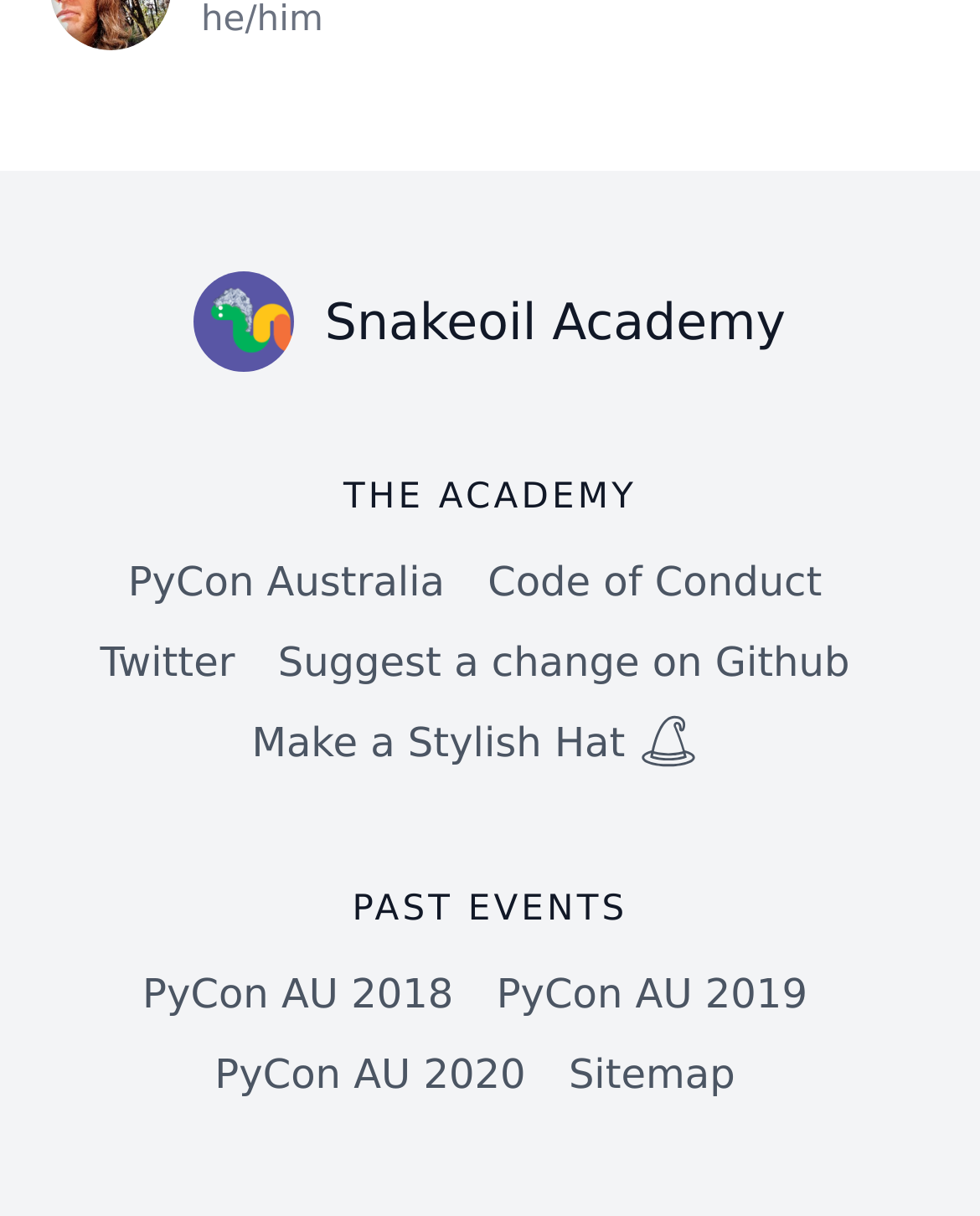Using the webpage screenshot, locate the HTML element that fits the following description and provide its bounding box: "Make a Stylish Hat".

[0.257, 0.578, 0.712, 0.644]